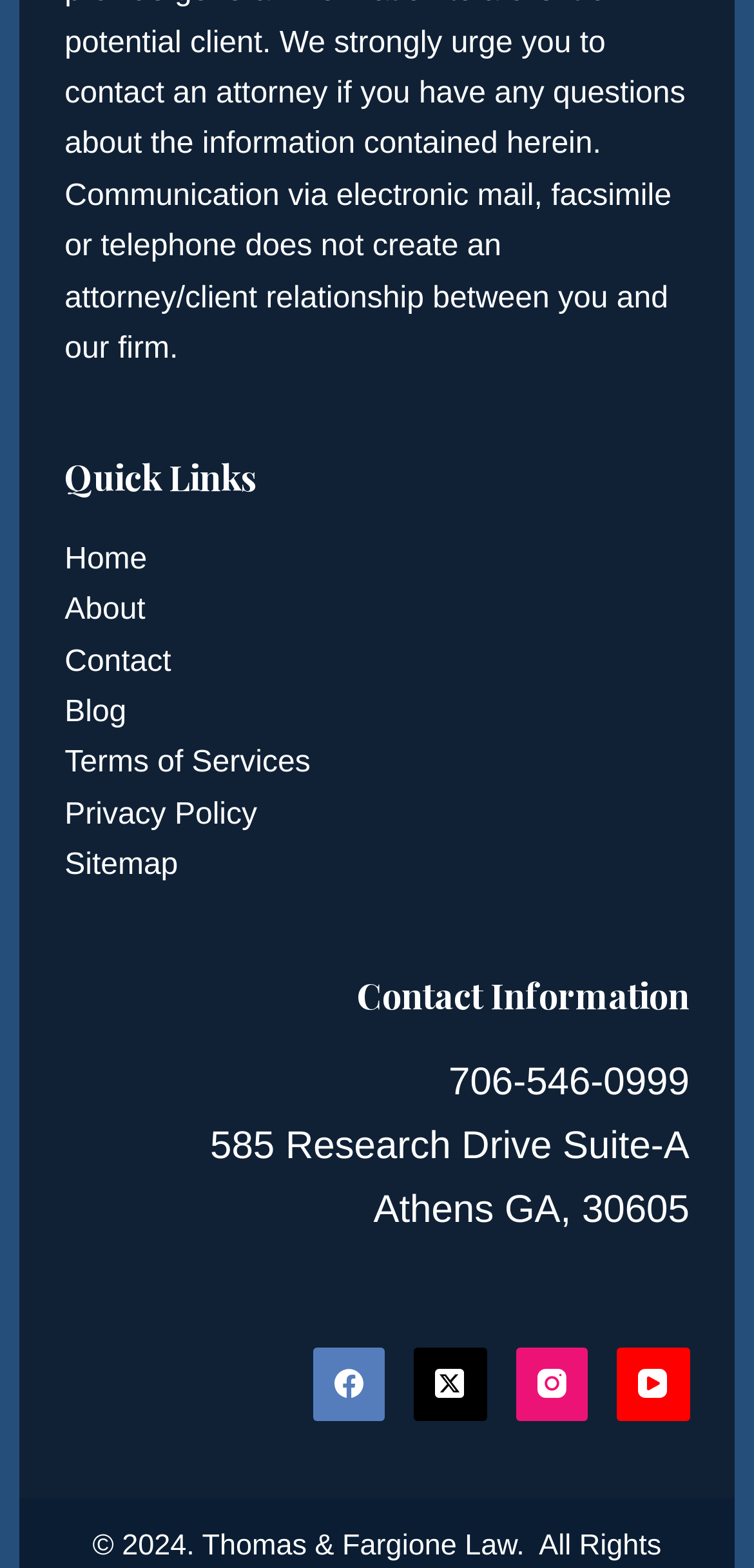What is the address provided for contact?
Based on the screenshot, answer the question with a single word or phrase.

585 Research Drive Suite-A, Athens GA, 30605